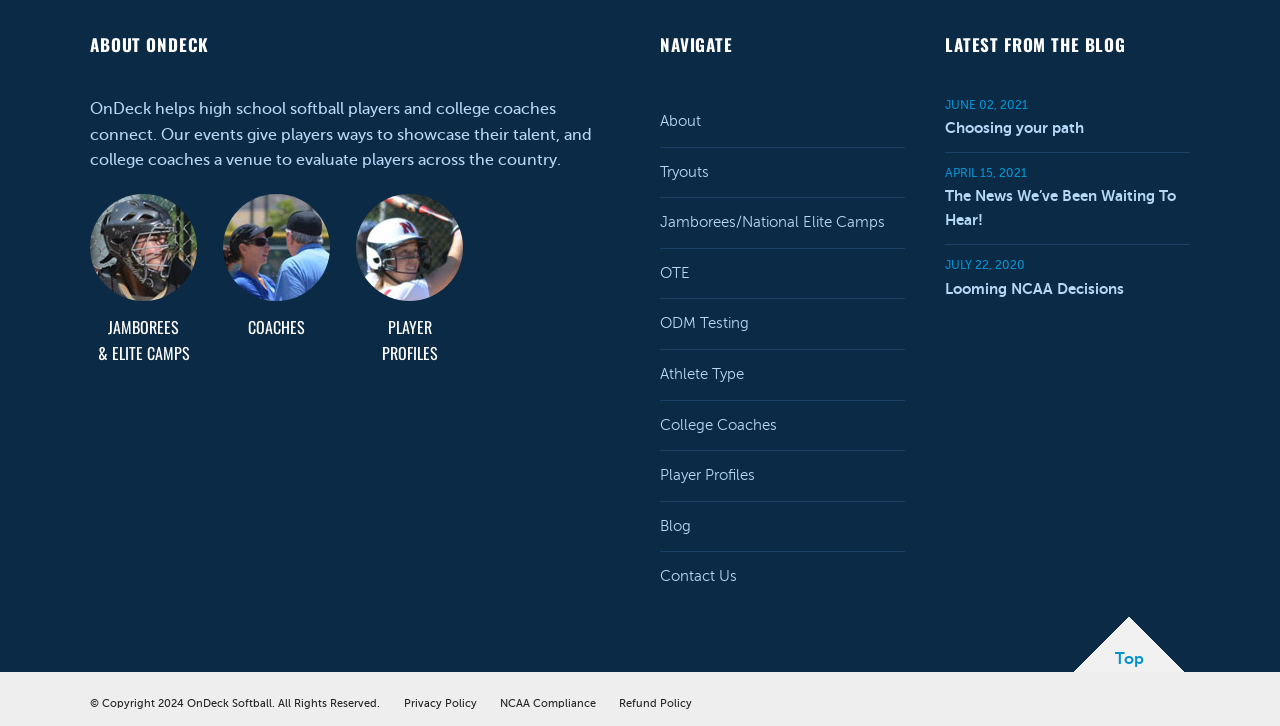Locate the bounding box coordinates of the element that should be clicked to execute the following instruction: "Learn more about Jamborees and Elite Camps".

[0.07, 0.267, 0.154, 0.502]